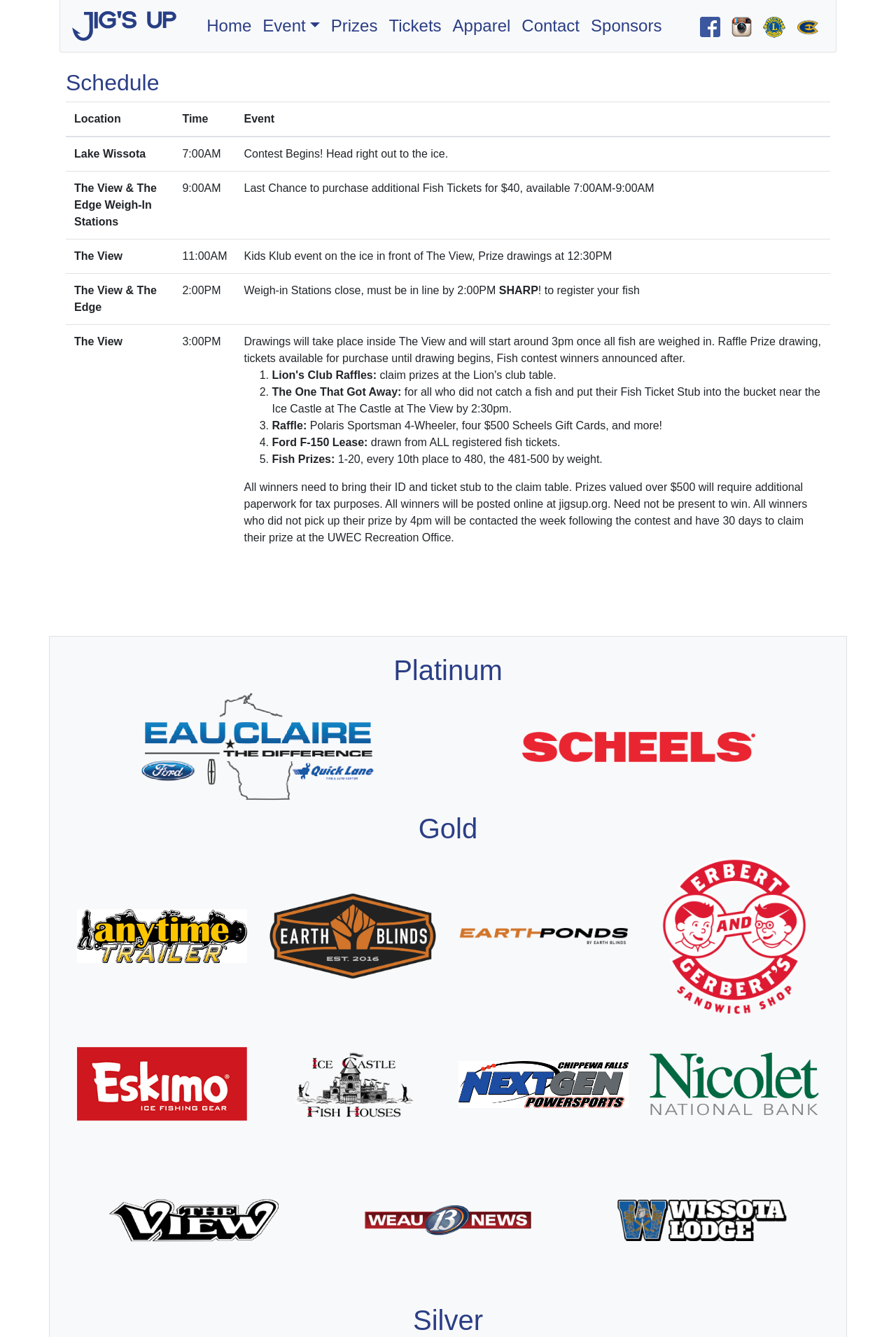Answer the question below in one word or phrase:
What is the purpose of the 'Kids Klub' event?

Prize drawings